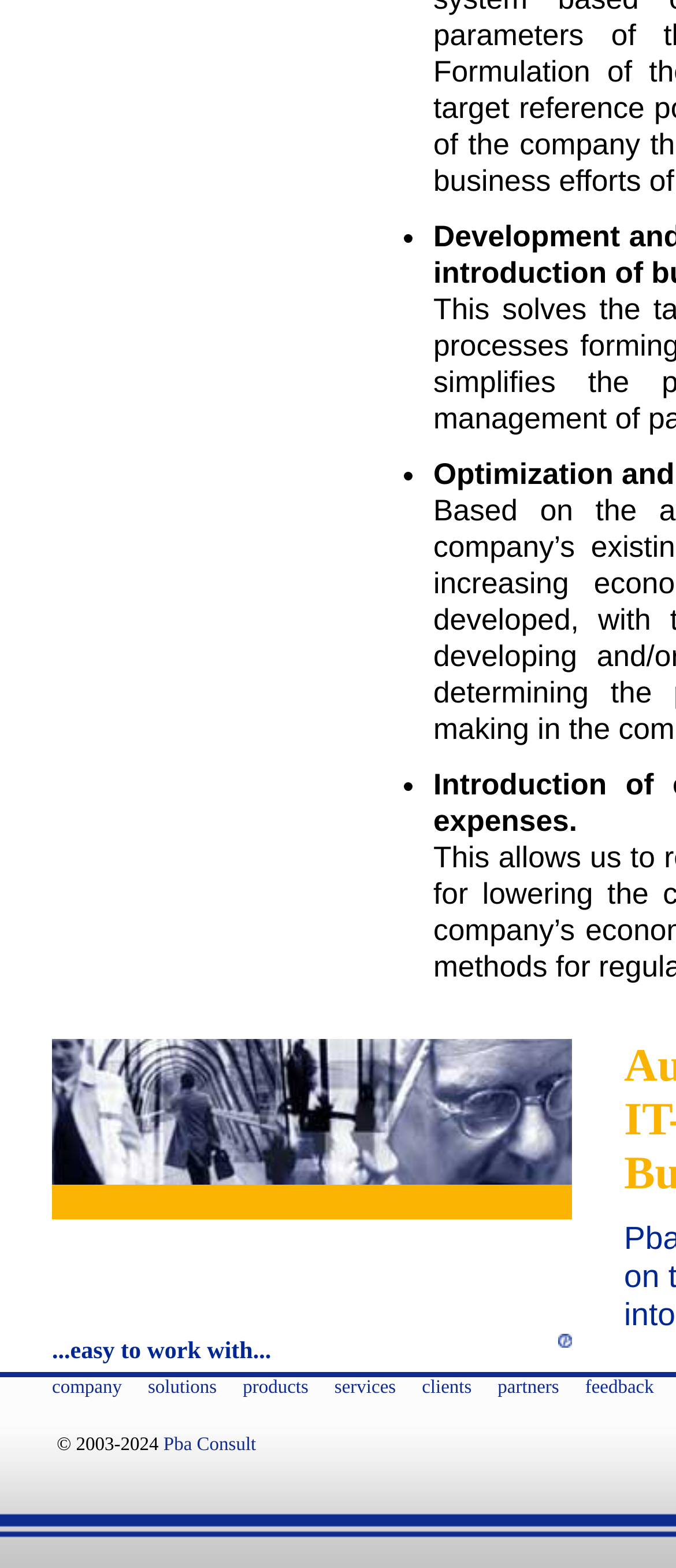Can you pinpoint the bounding box coordinates for the clickable element required for this instruction: "visit Pba Consult"? The coordinates should be four float numbers between 0 and 1, i.e., [left, top, right, bottom].

[0.242, 0.915, 0.379, 0.928]